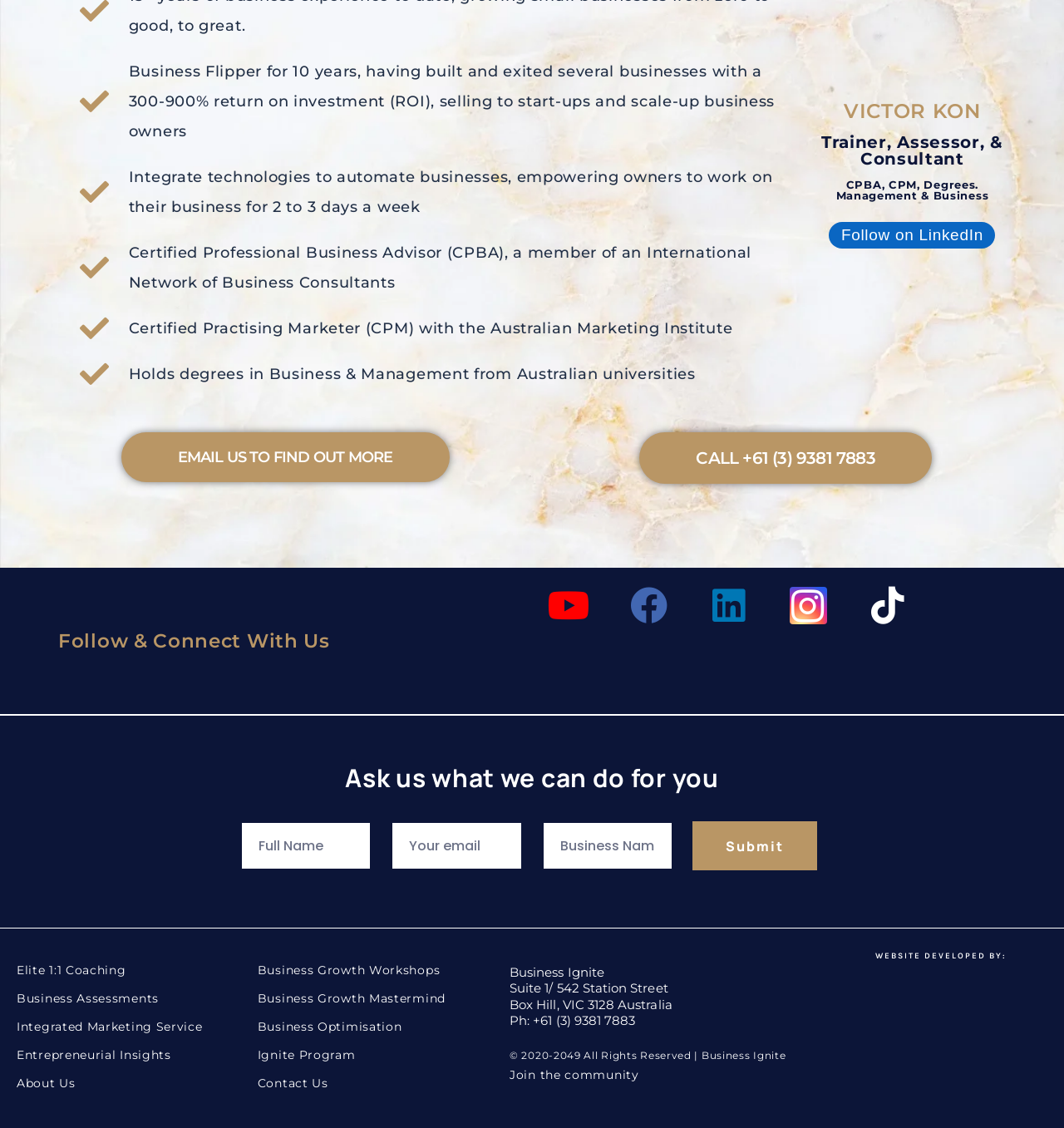What is the profession of Victor Kon?
Please look at the screenshot and answer in one word or a short phrase.

Trainer, Assessor, & Consultant